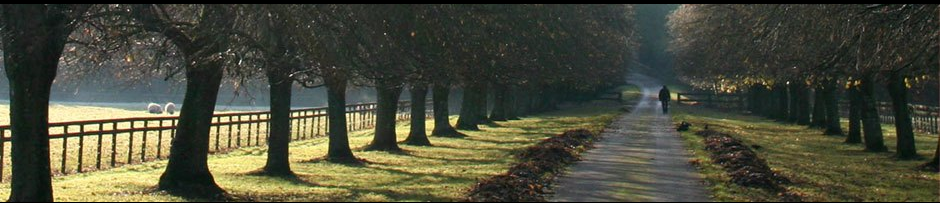Generate a descriptive account of all visible items and actions in the image.

A picturesque pathway stretches through a tranquil landscape, lined with majestic trees that create a natural archway overhead. The scene captures the soft glow of early morning light filtering through the branches, casting dappled shadows on the ground. On either side of the path, lush greenery and neatly arranged fences enhance the serene atmosphere, while a solitary figure walks calmly down the center of the road. In the distance, sheep can be seen grazing peacefully in a field, completing this idyllic rural setting that invites serenity and introspection.